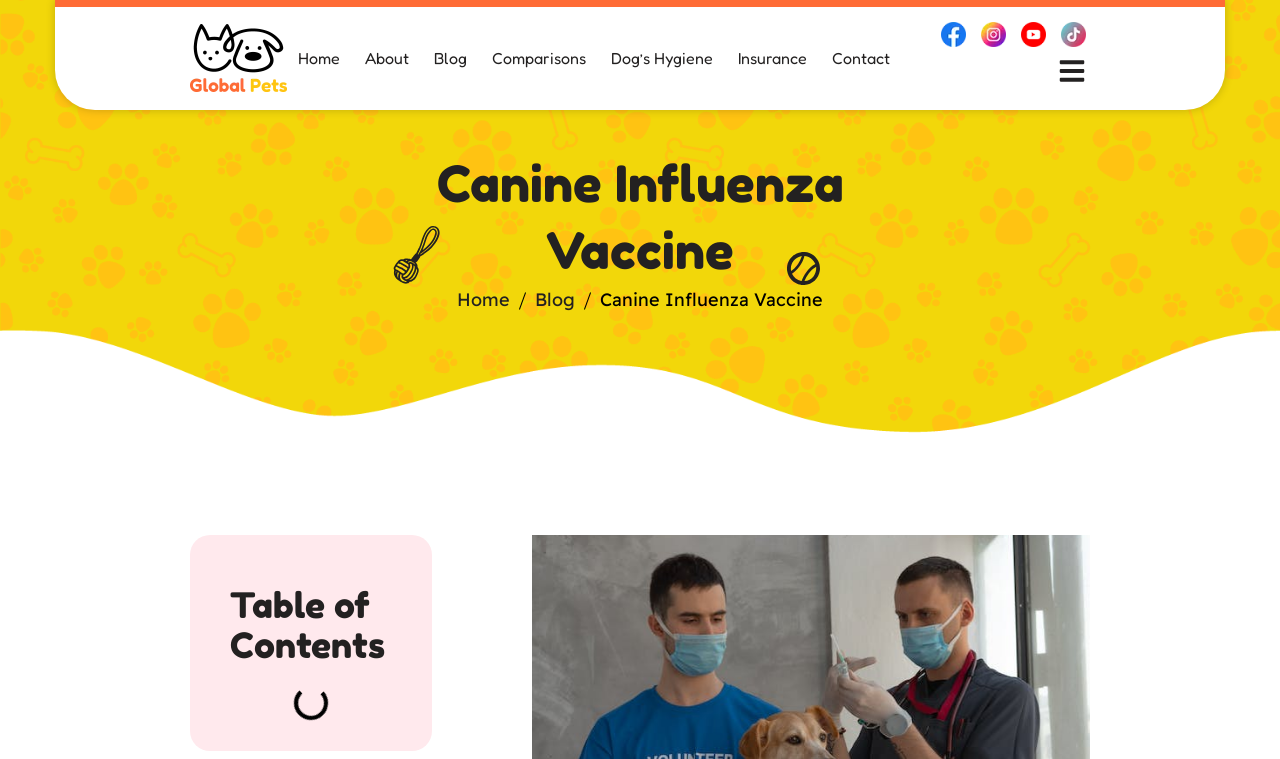Answer the question briefly using a single word or phrase: 
What is the function of the 'Table of Contents' element?

To provide a table of contents